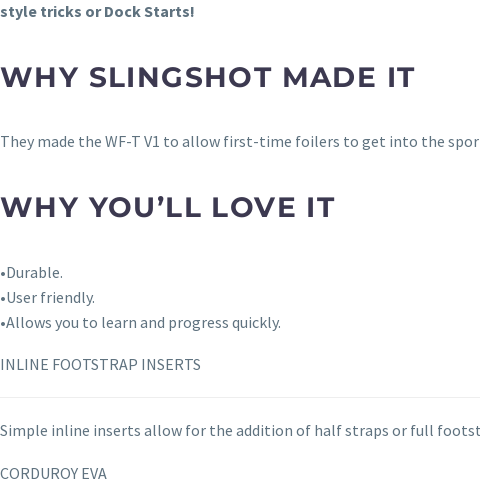What is the texture of the footpads on the board?
Look at the image and respond with a one-word or short-phrase answer.

corduroy EVA